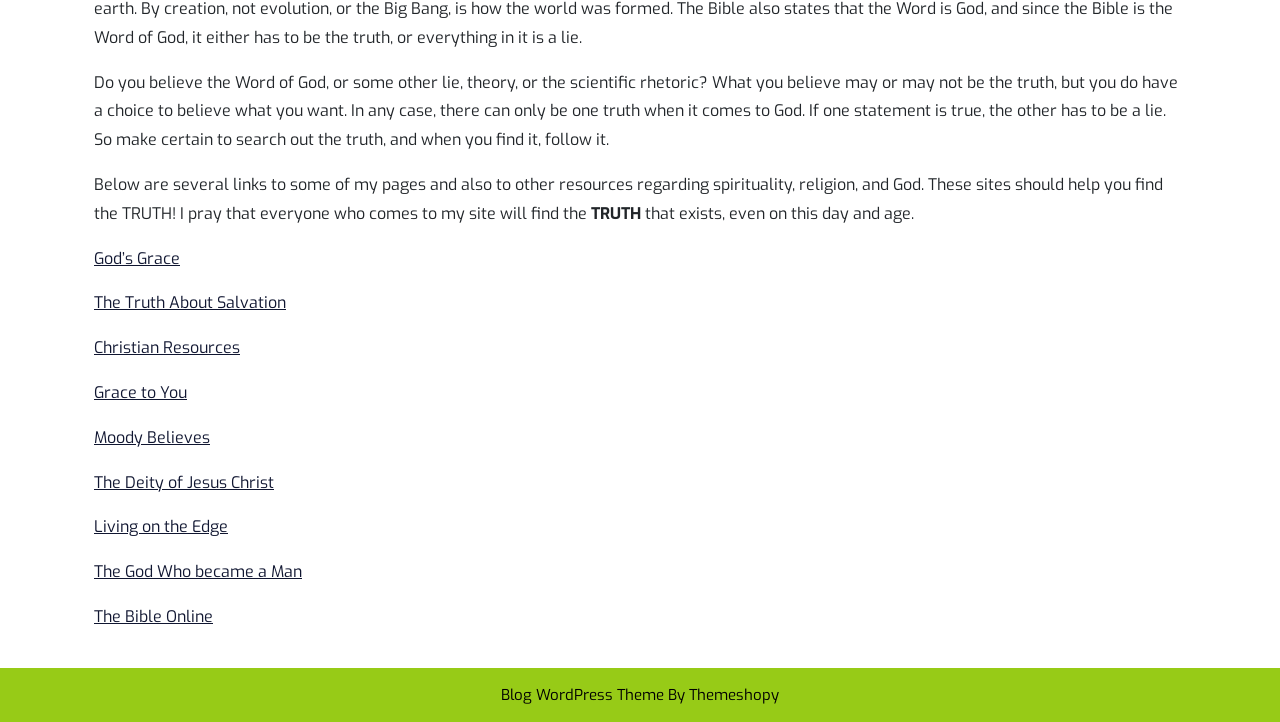Using the description: "Living on the Edge", identify the bounding box of the corresponding UI element in the screenshot.

[0.073, 0.715, 0.178, 0.744]